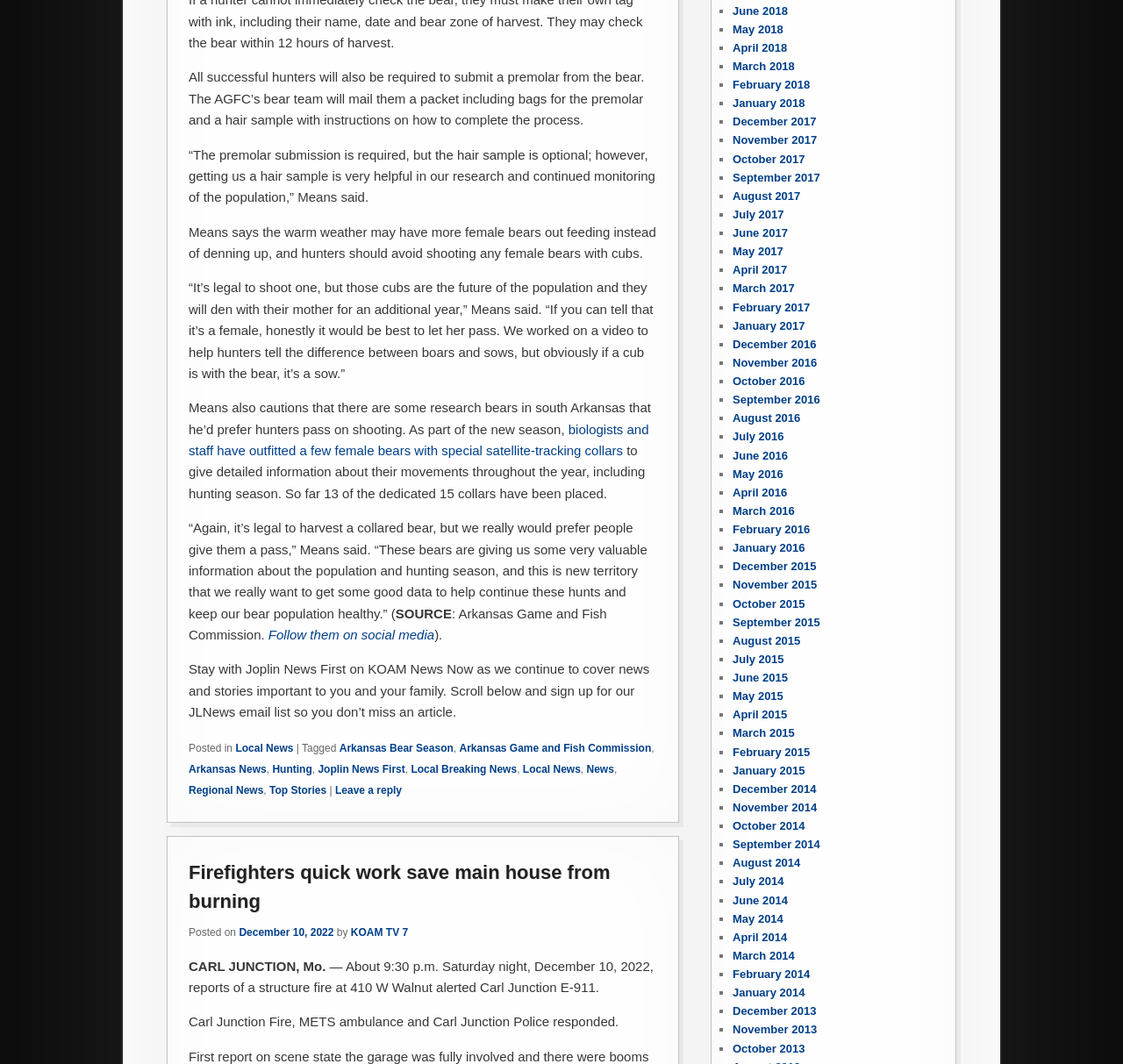Please identify the bounding box coordinates of the element's region that should be clicked to execute the following instruction: "Learn more about Firefighters quick work save main house from burning". The bounding box coordinates must be four float numbers between 0 and 1, i.e., [left, top, right, bottom].

[0.168, 0.809, 0.543, 0.857]